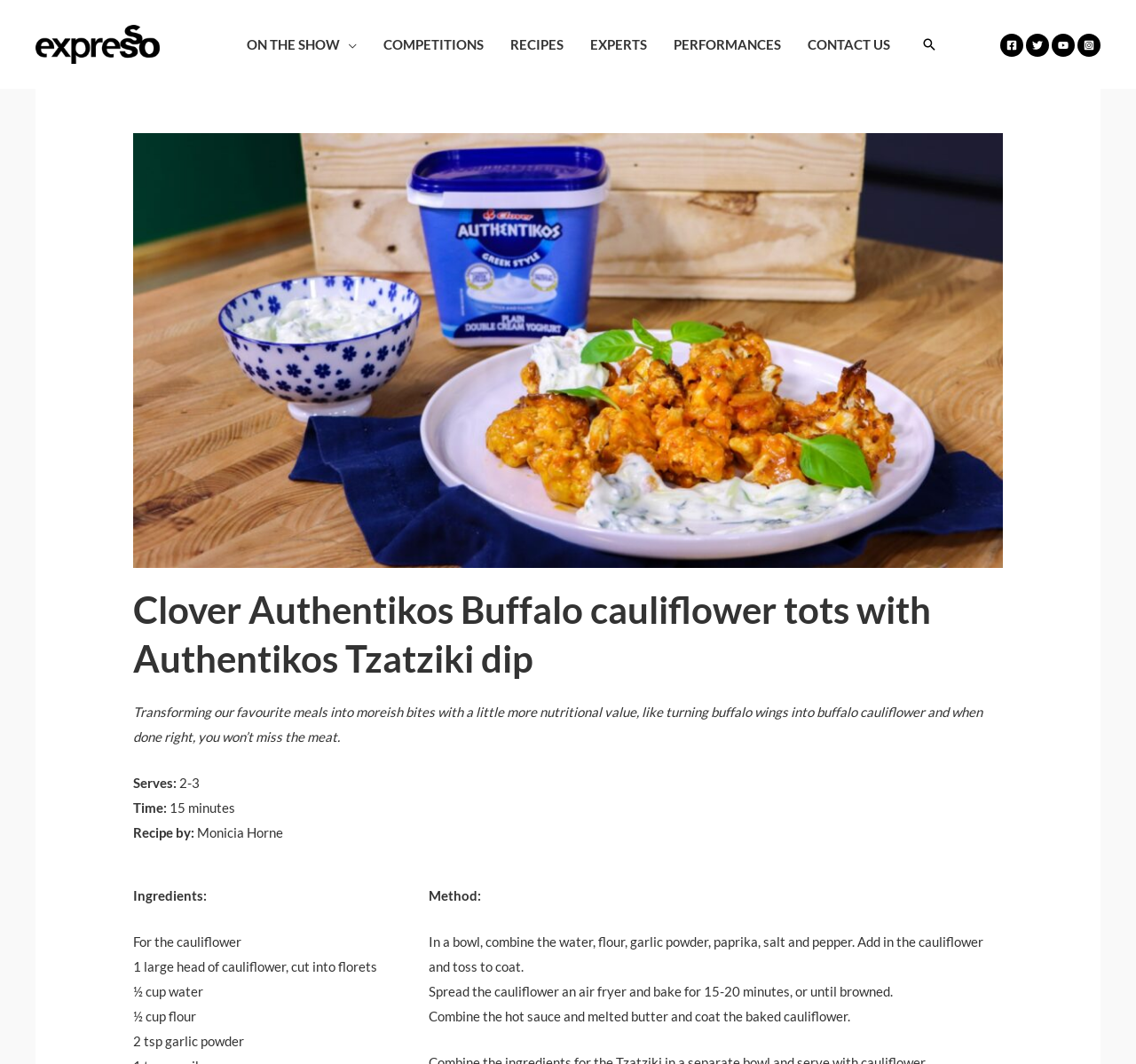Extract the bounding box coordinates for the HTML element that matches this description: "Contact Us". The coordinates should be four float numbers between 0 and 1, i.e., [left, top, right, bottom].

[0.699, 0.013, 0.795, 0.071]